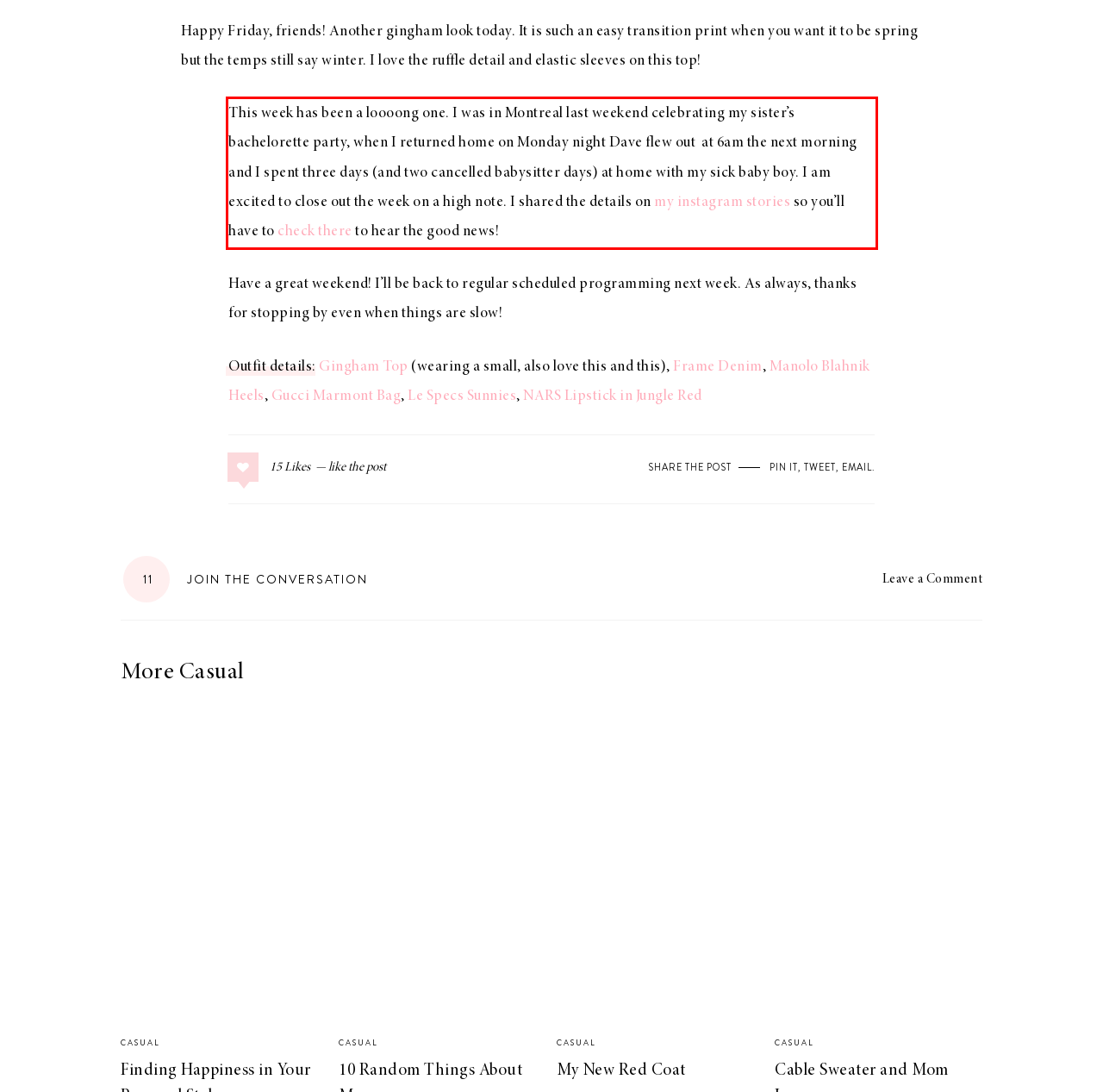Review the screenshot of the webpage and recognize the text inside the red rectangle bounding box. Provide the extracted text content.

This week has been a loooong one. I was in Montreal last weekend celebrating my sister’s bachelorette party, when I returned home on Monday night Dave flew out at 6am the next morning and I spent three days (and two cancelled babysitter days) at home with my sick baby boy. I am excited to close out the week on a high note. I shared the details on my instagram stories so you’ll have to check there to hear the good news!